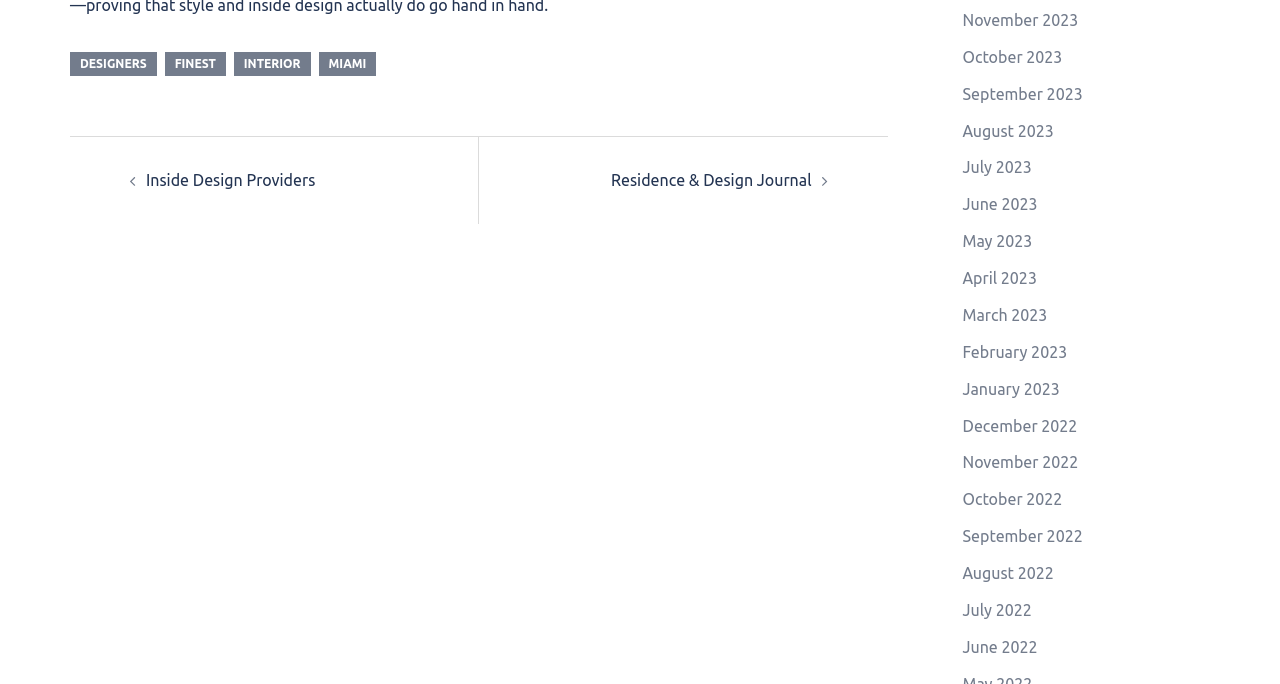Please locate the bounding box coordinates of the element that needs to be clicked to achieve the following instruction: "Navigate to MAIN NAVIGATION". The coordinates should be four float numbers between 0 and 1, i.e., [left, top, right, bottom].

None